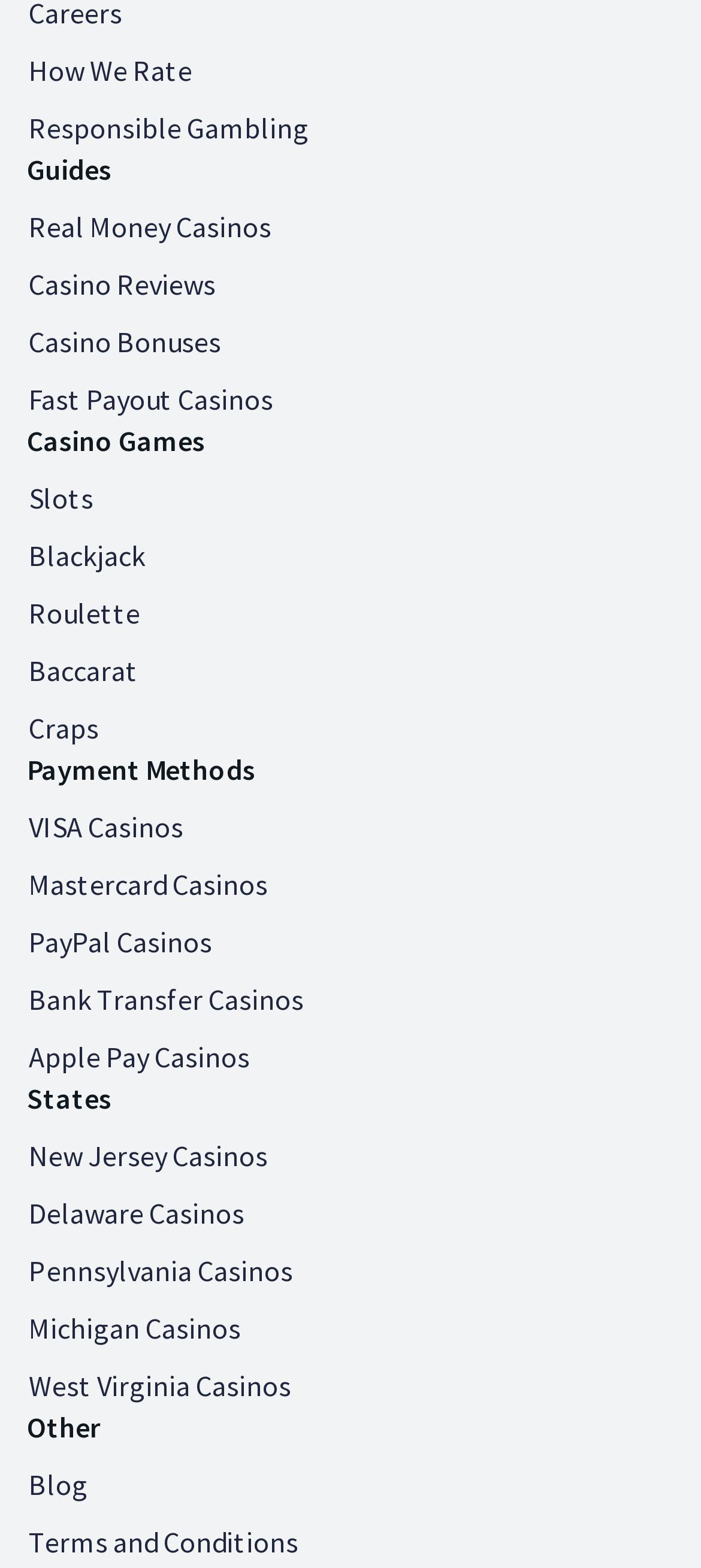Locate the bounding box coordinates of the area where you should click to accomplish the instruction: "Visit the blog".

[0.041, 0.936, 0.126, 0.959]